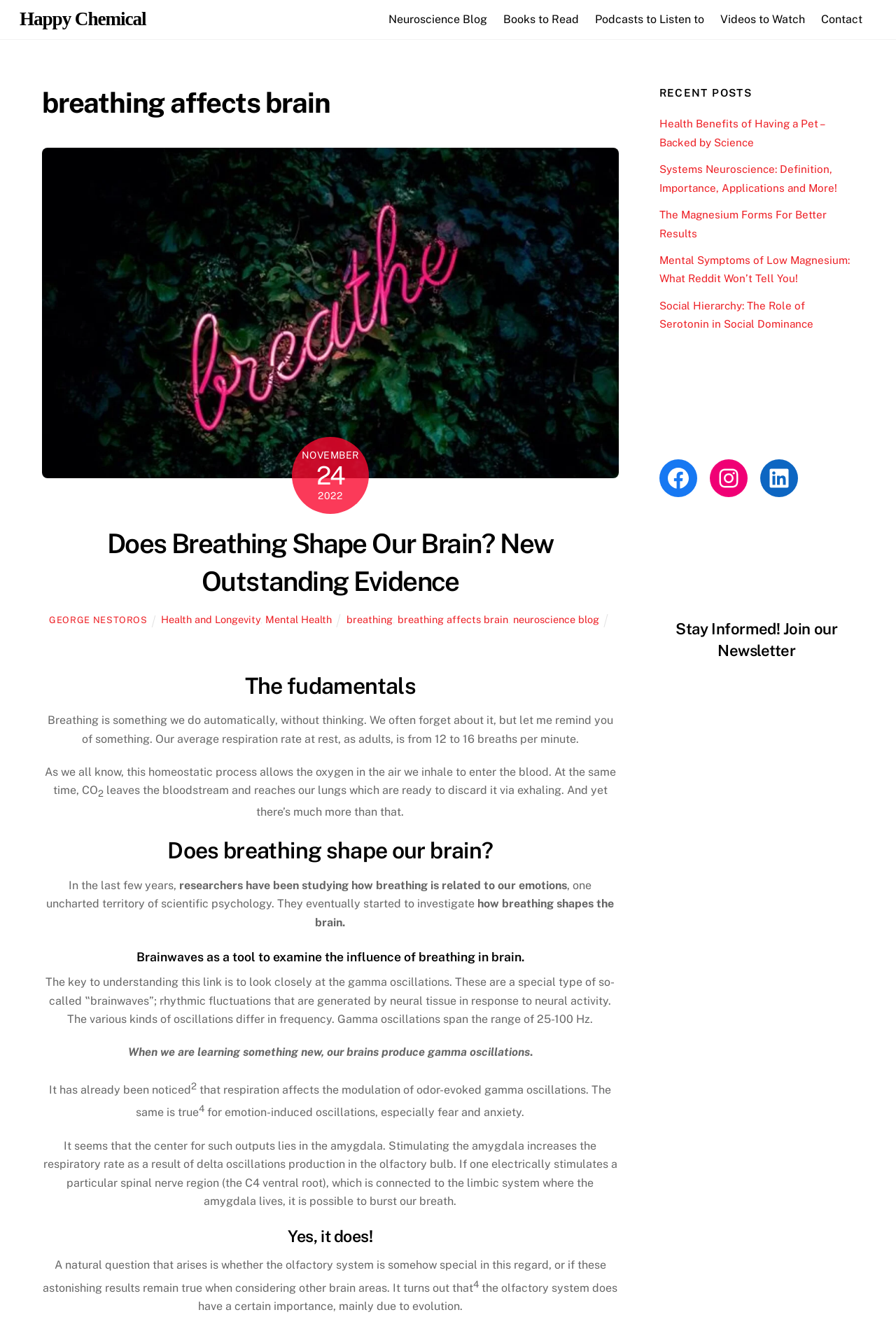Determine the bounding box coordinates of the element's region needed to click to follow the instruction: "Explore the 'Neuroscience Blog'". Provide these coordinates as four float numbers between 0 and 1, formatted as [left, top, right, bottom].

[0.426, 0.003, 0.551, 0.027]